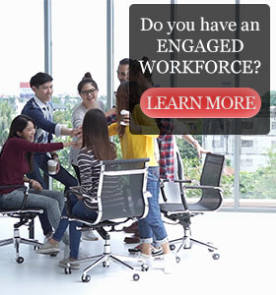What is the purpose of the call-to-action?
Based on the image, answer the question with as much detail as possible.

The purpose of the call-to-action is to invite viewers to learn more about engagement strategies and insights, as indicated by the prominent button that says 'LEARN MORE', which suggests that the image is promoting a resource or service related to workforce engagement.